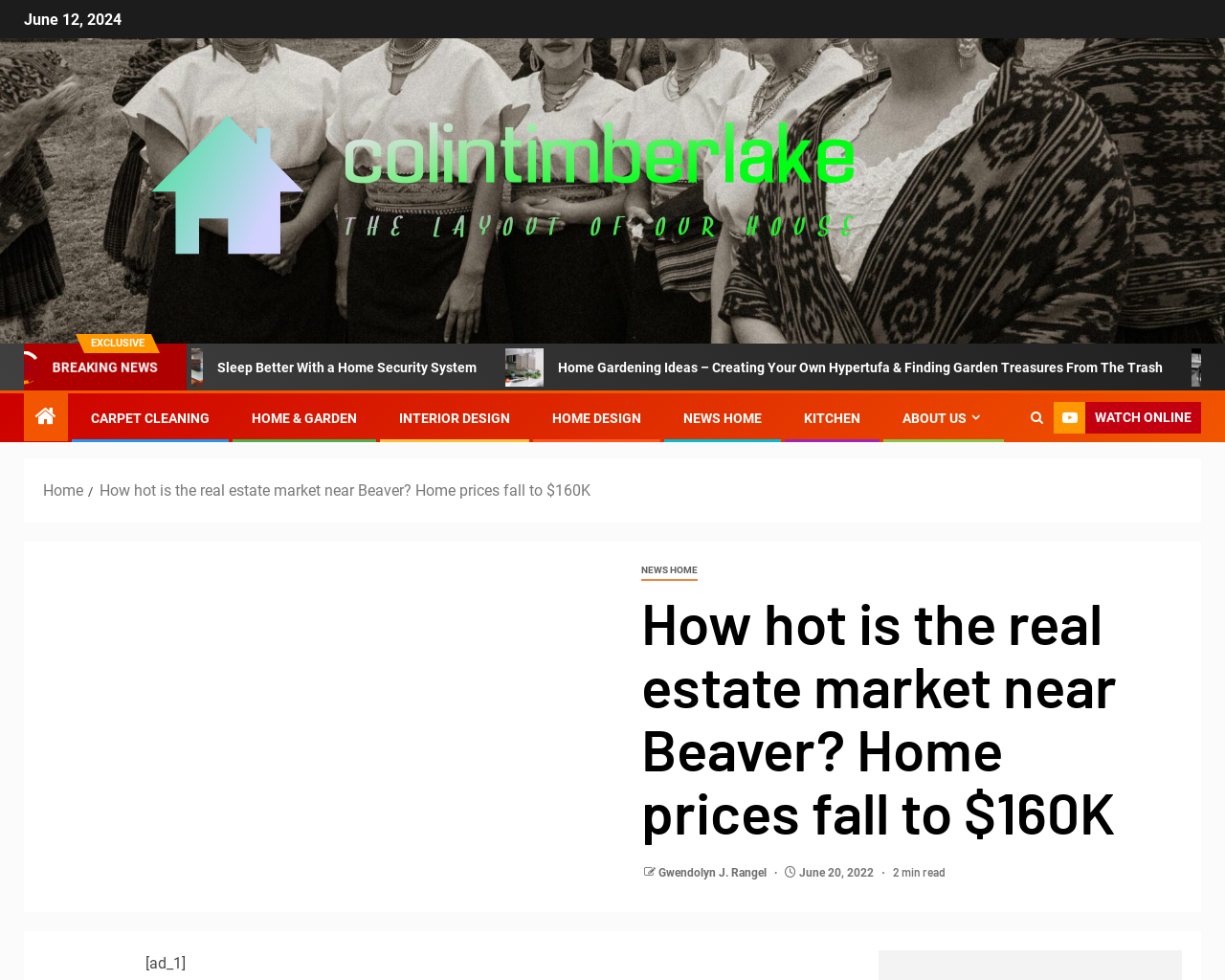Please find the bounding box for the UI element described by: "Home & Garden".

[0.205, 0.419, 0.291, 0.435]